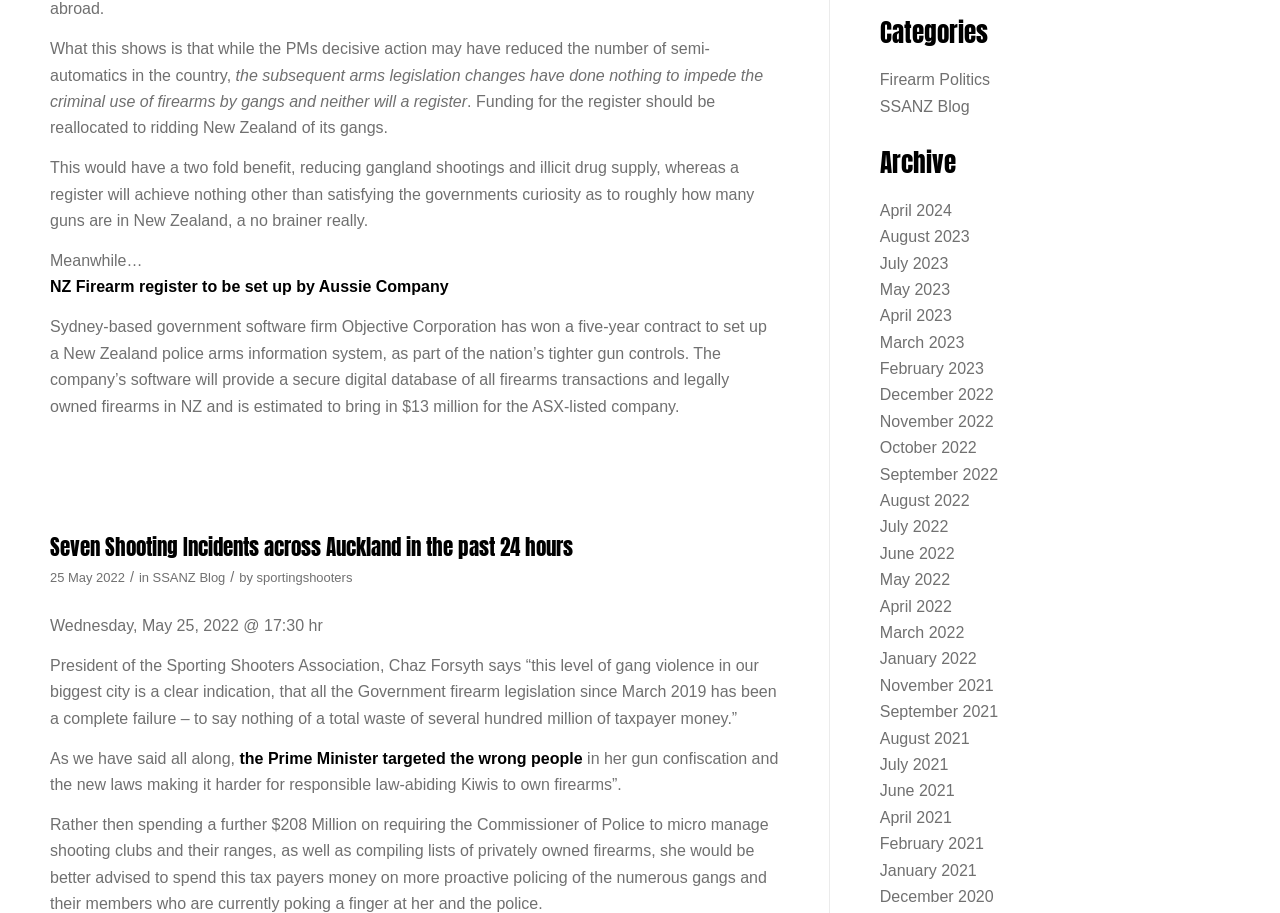Please determine the bounding box coordinates for the UI element described here. Use the format (top-left x, top-left y, bottom-right x, bottom-right y) with values bounded between 0 and 1: sportingshooters

[0.2, 0.624, 0.275, 0.641]